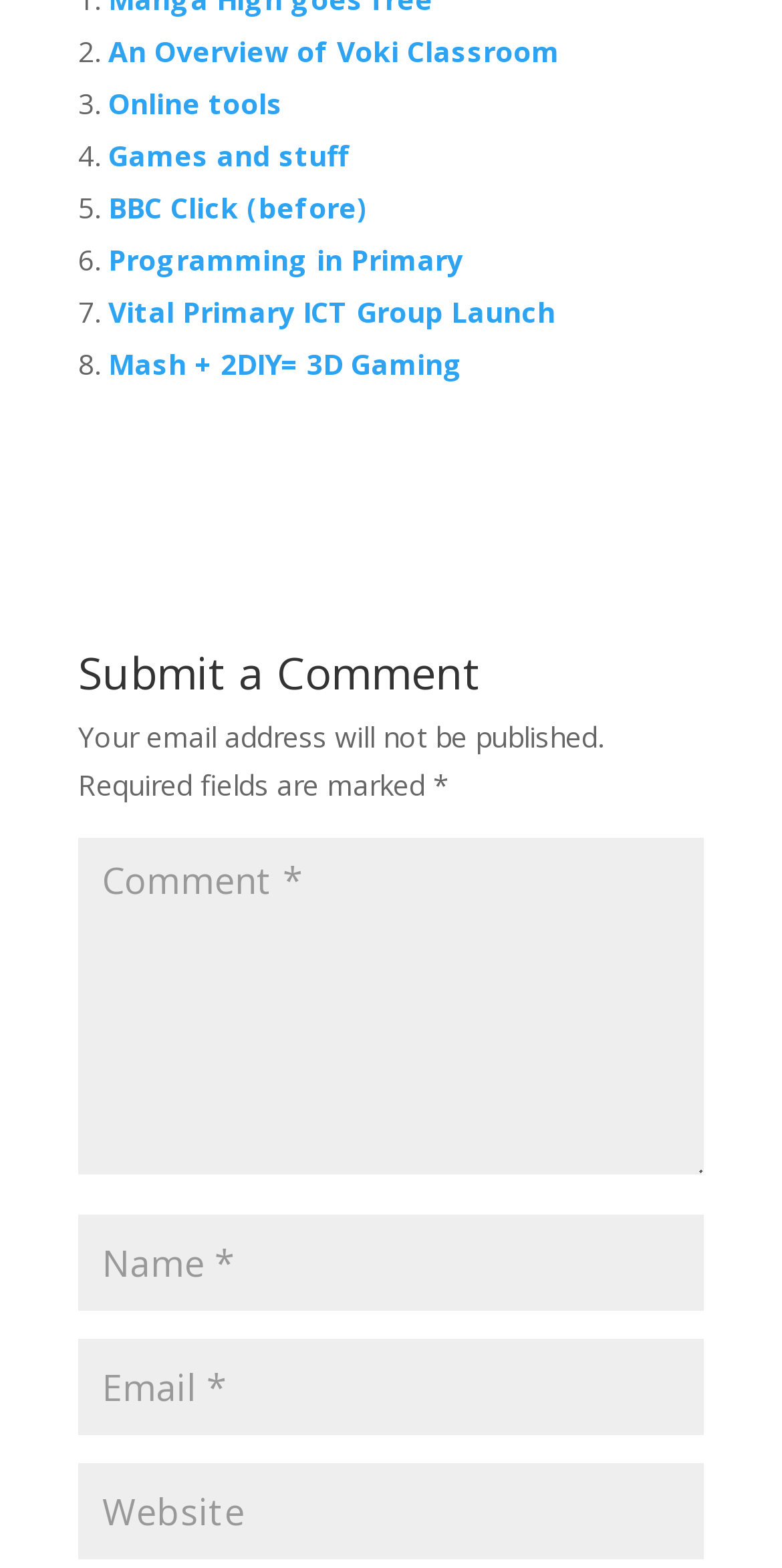Show the bounding box coordinates of the element that should be clicked to complete the task: "Click on 'Games and stuff'".

[0.138, 0.087, 0.446, 0.111]